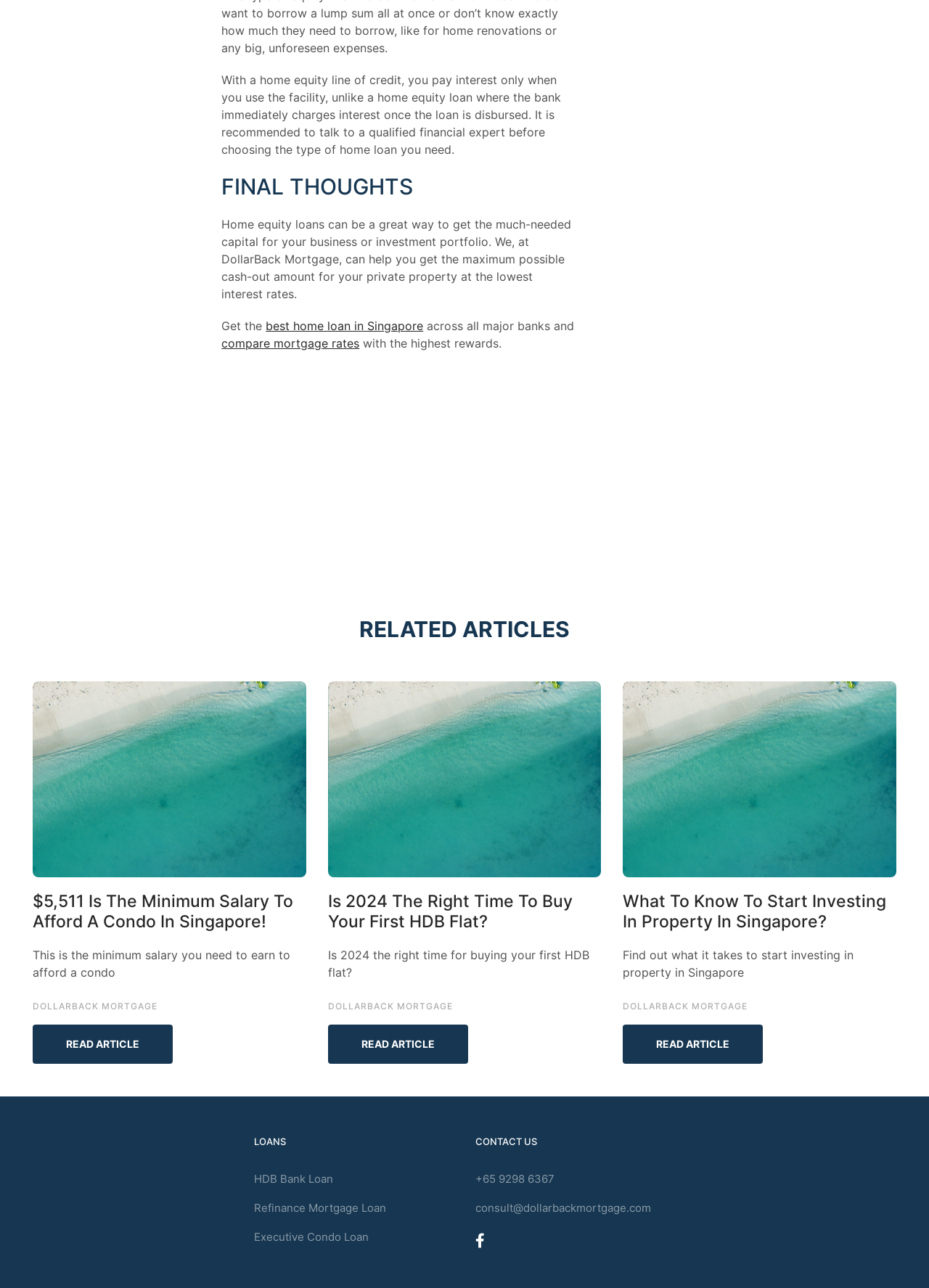Could you find the bounding box coordinates of the clickable area to complete this instruction: "Get the best home loan in Singapore"?

[0.286, 0.247, 0.456, 0.258]